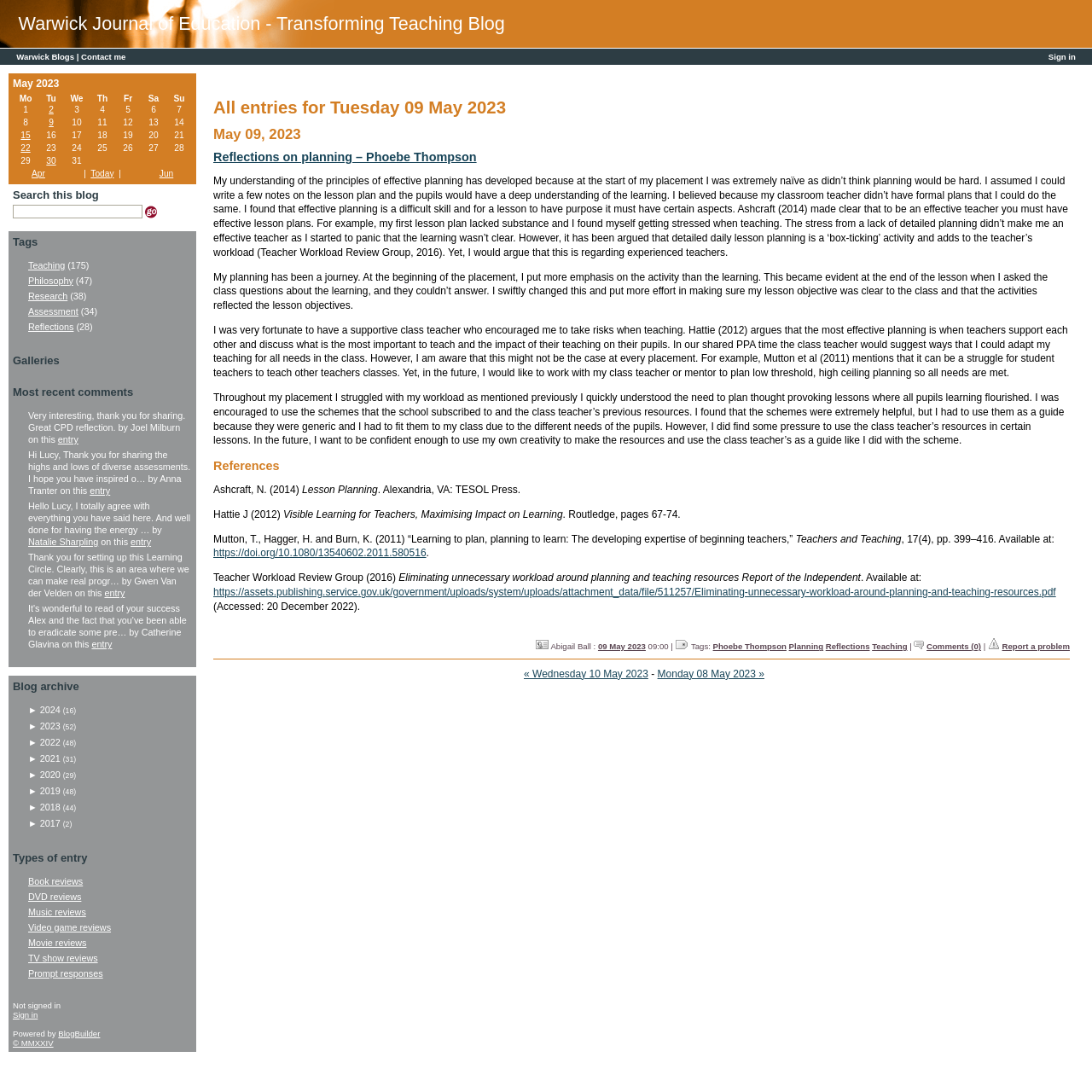Answer the following in one word or a short phrase: 
What is the purpose of the calendar table?

To show the entries for the month of May 2023